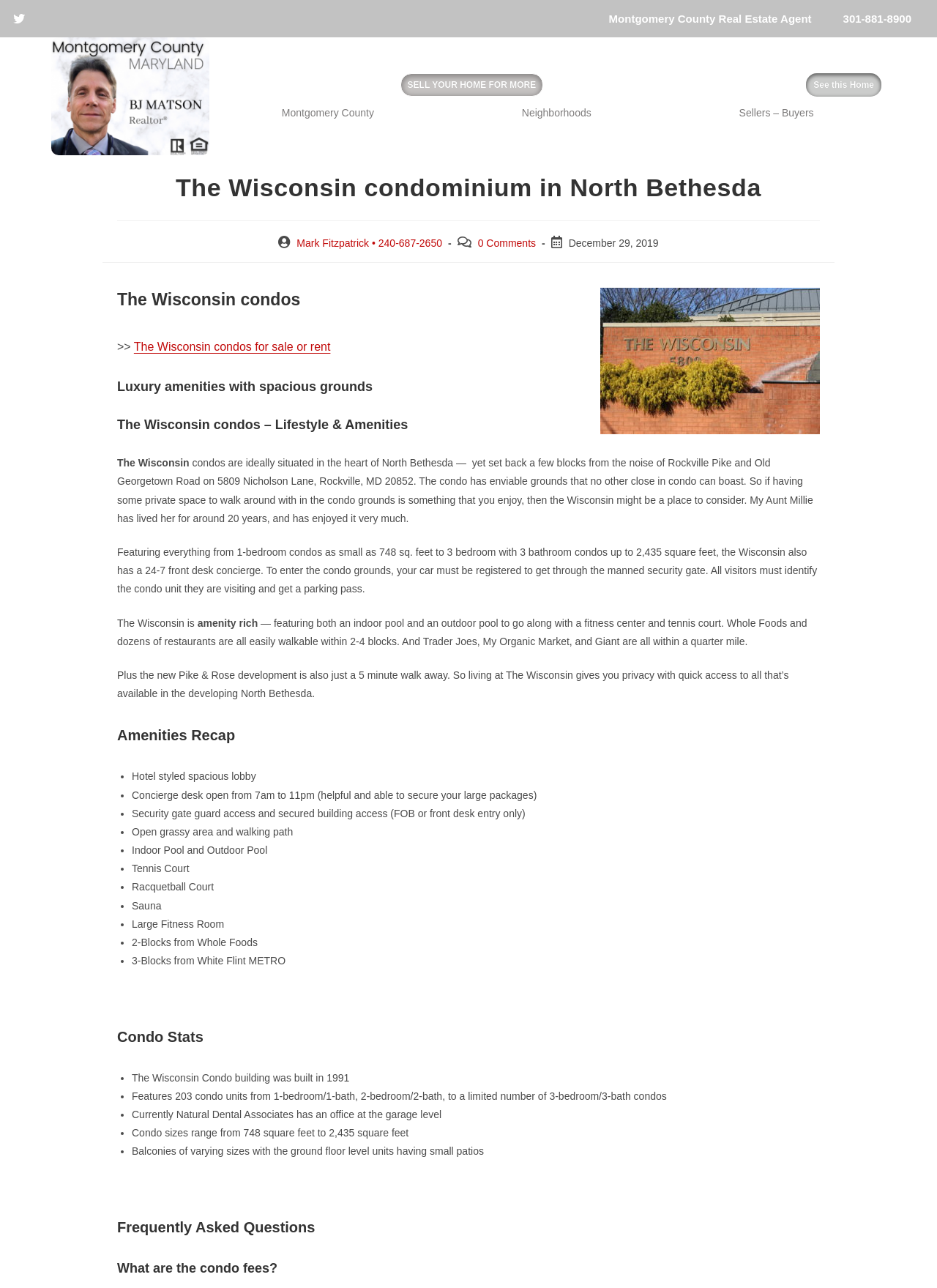Please identify the bounding box coordinates of the clickable area that will allow you to execute the instruction: "Click on the 'SELL YOUR HOME FOR MORE' link".

[0.427, 0.057, 0.58, 0.075]